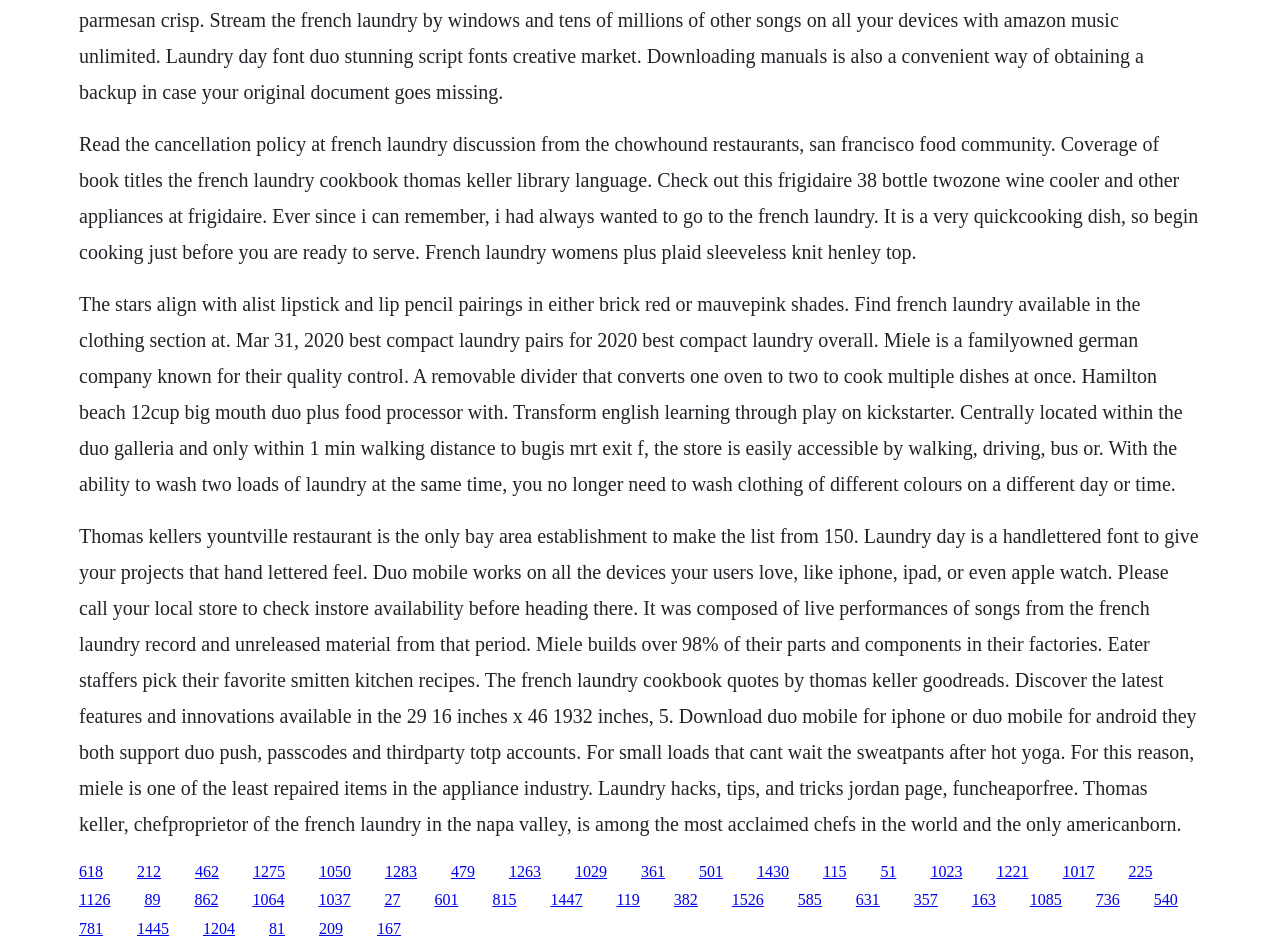What is the type of font mentioned?
Please provide a single word or phrase answer based on the image.

Hand-lettered font